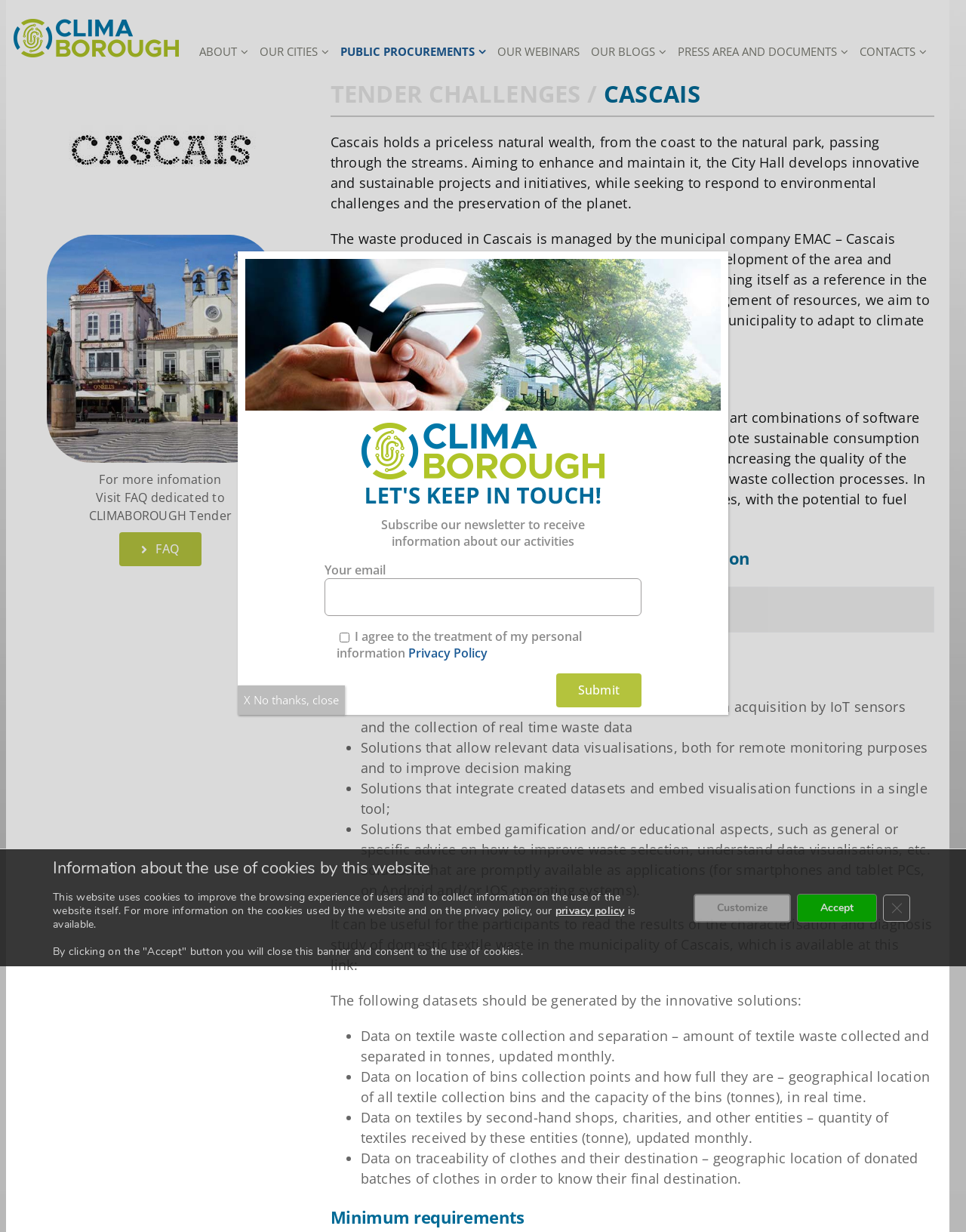Highlight the bounding box of the UI element that corresponds to this description: "+359 877 737 656".

None